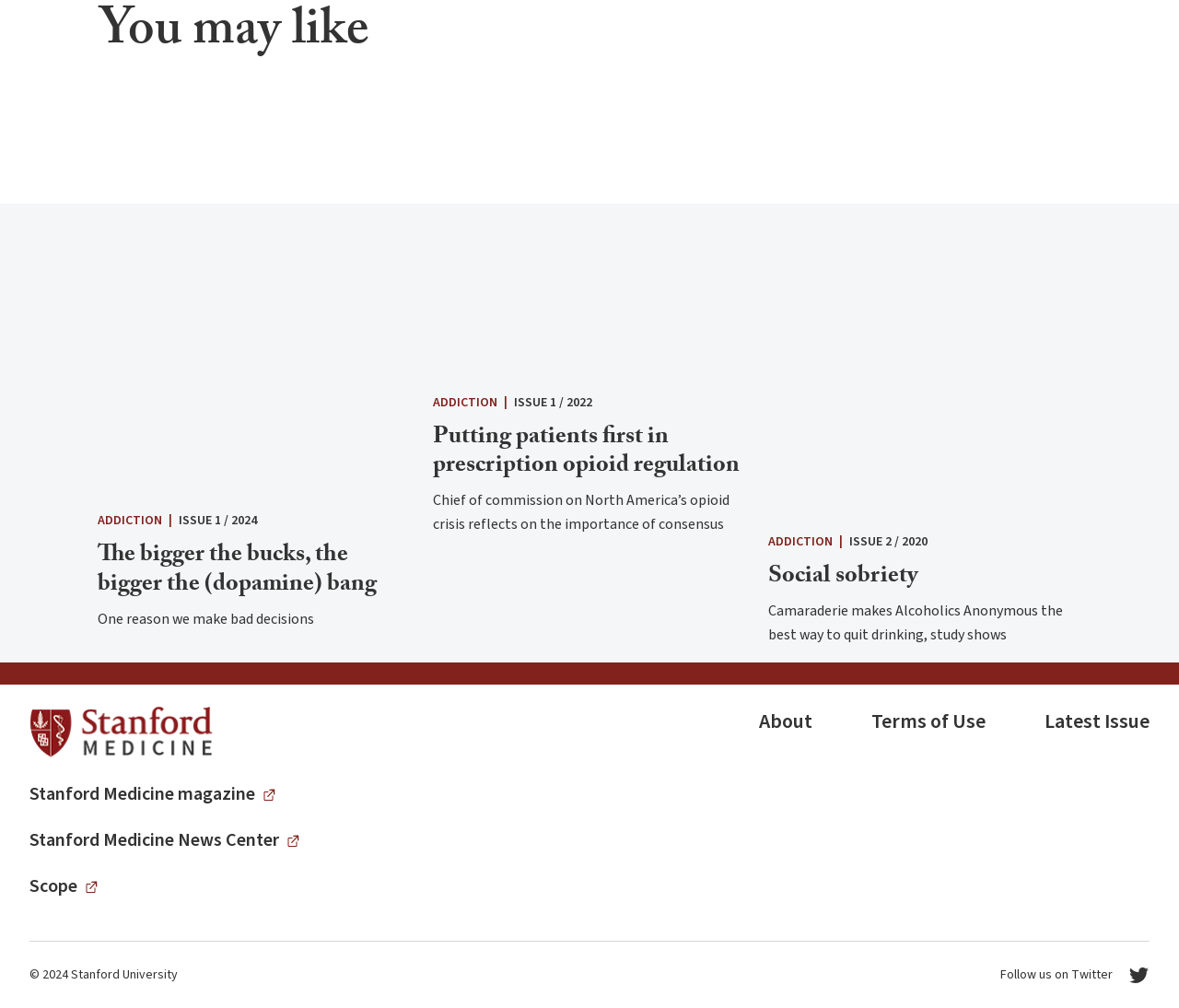What is the category of the article 'The bigger the bucks, the bigger the (dopamine) bang'?
Based on the image, answer the question with as much detail as possible.

The article 'The bigger the bucks, the bigger the (dopamine) bang' has a link 'View all articles in Addiction' below it, indicating that it belongs to the category 'Addiction'.